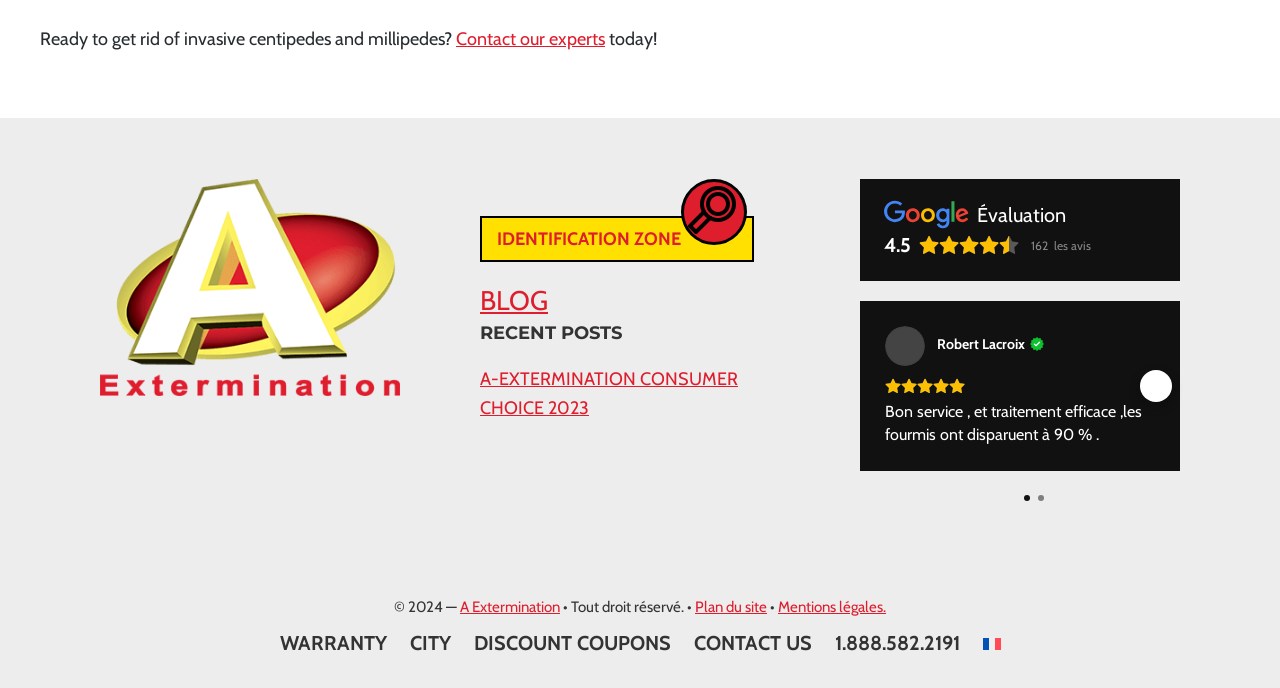How can you contact the experts?
From the screenshot, supply a one-word or short-phrase answer.

By clicking 'Contact our experts'